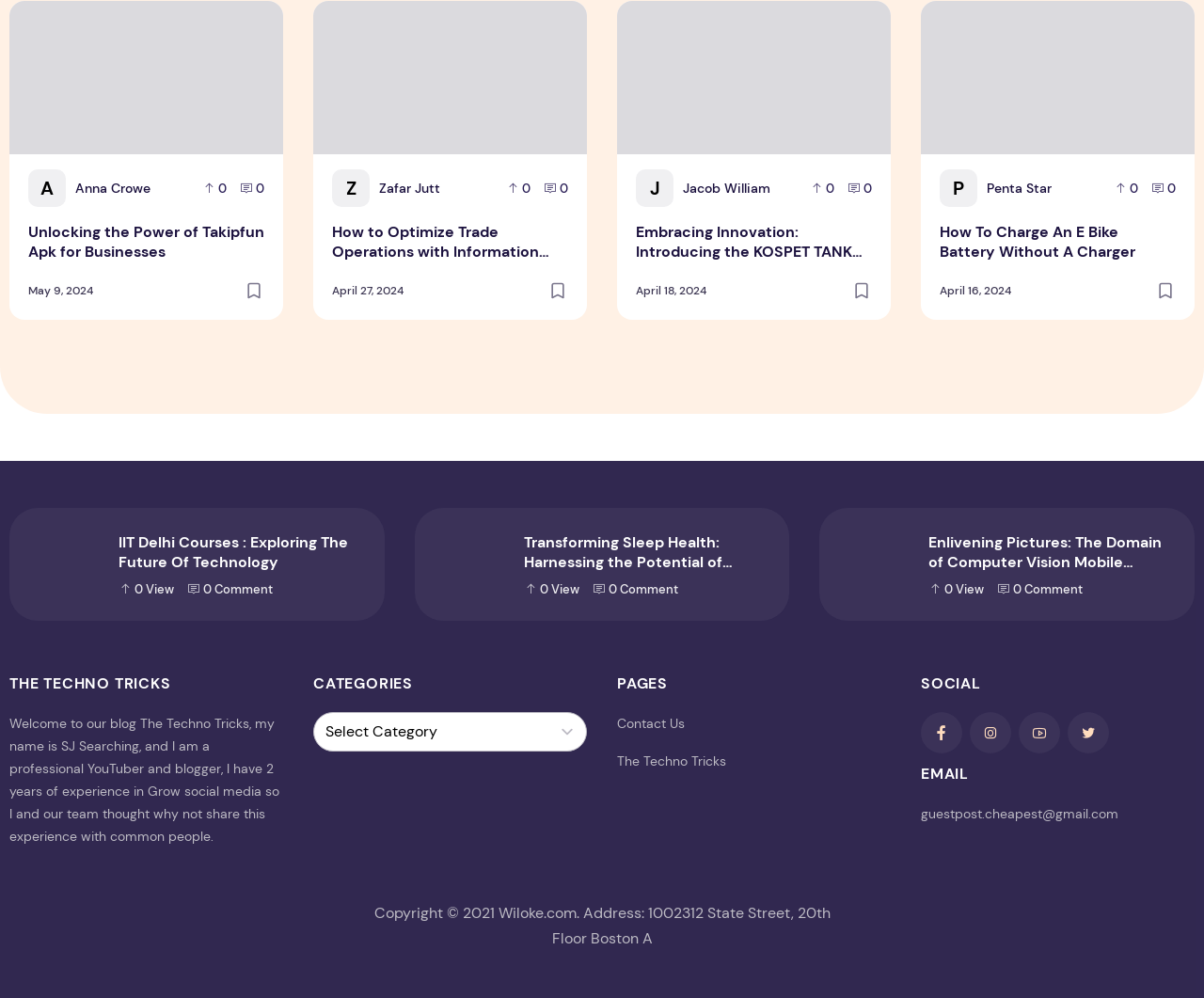Predict the bounding box coordinates of the area that should be clicked to accomplish the following instruction: "Click the 'View' button of the article 'How to Optimize Trade Operations with Information Analytics Arrangements?'". The bounding box coordinates should consist of four float numbers between 0 and 1, i.e., [left, top, right, bottom].

[0.42, 0.181, 0.441, 0.197]